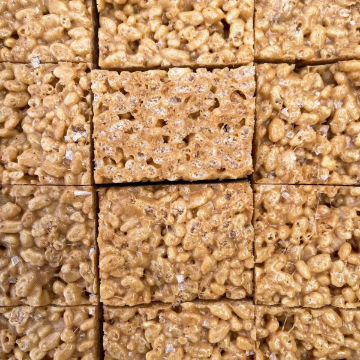What is the color of the treats?
Look at the image and respond with a single word or a short phrase.

Golden-brown